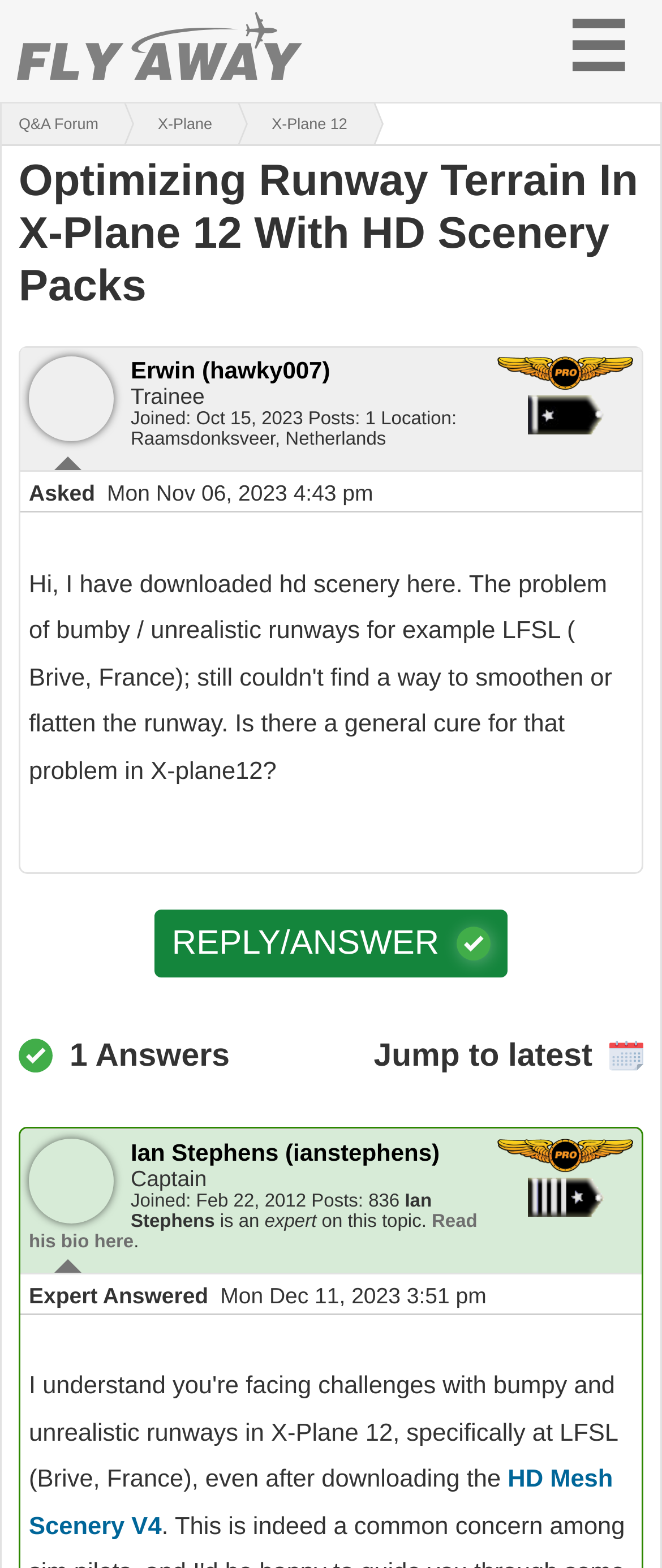Identify the bounding box coordinates of the element to click to follow this instruction: 'Jump to latest answer'. Ensure the coordinates are four float values between 0 and 1, provided as [left, top, right, bottom].

[0.565, 0.662, 0.895, 0.685]